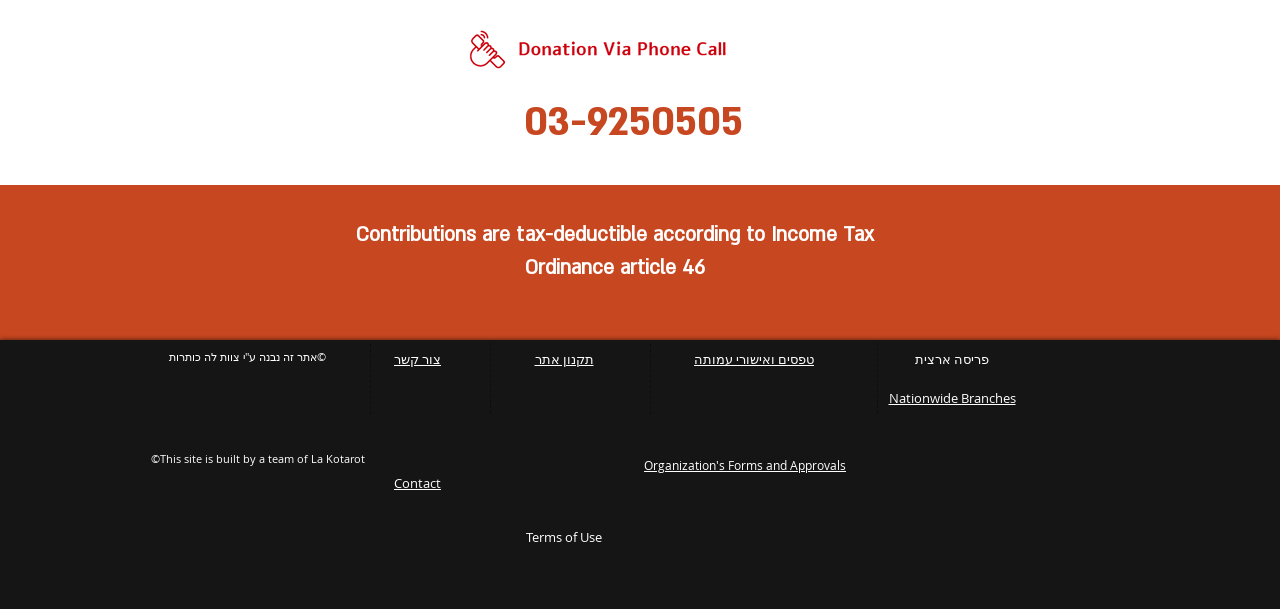Use a single word or phrase to answer the question:
What is the phone number?

03-9250505